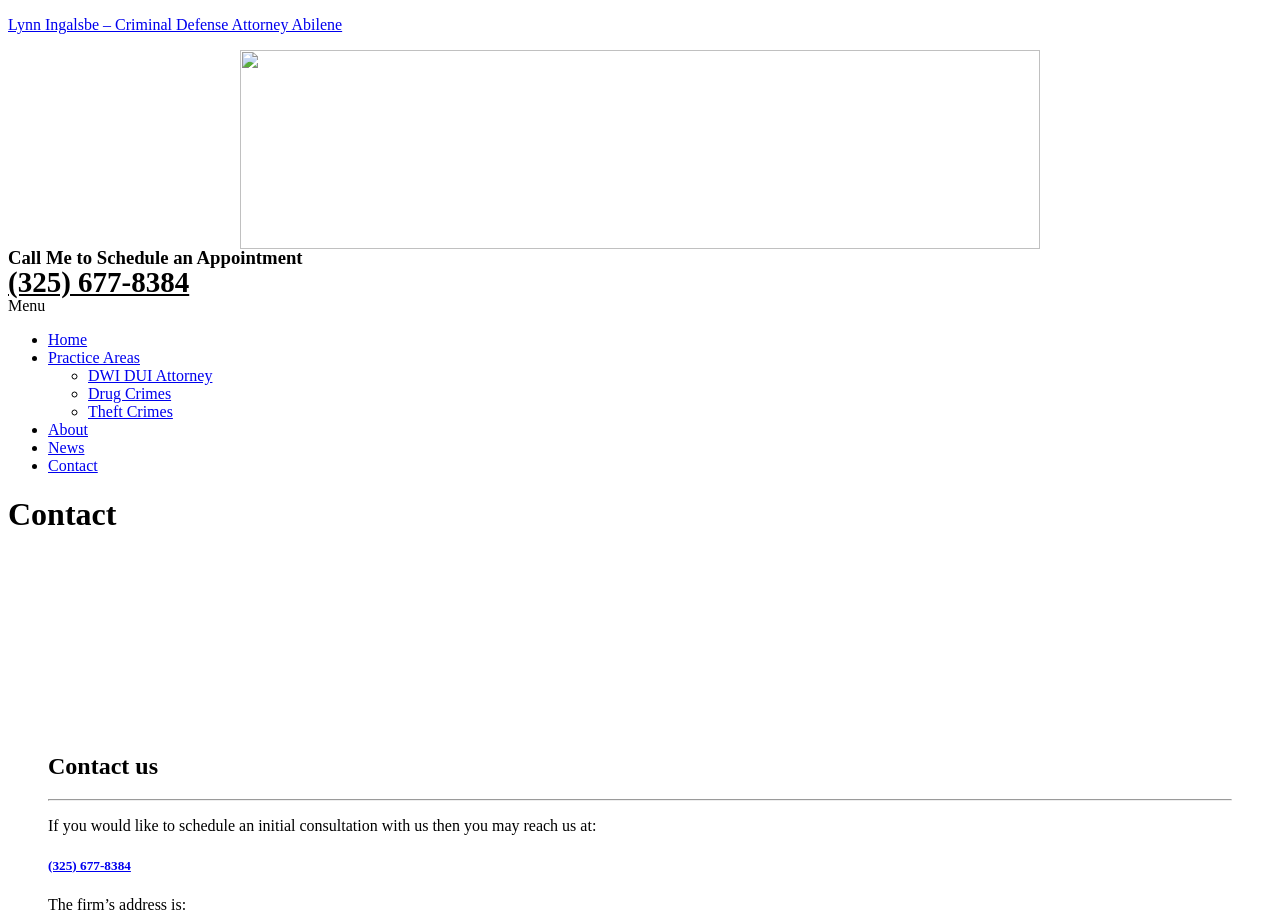Please answer the following question using a single word or phrase: 
What is the phone number to schedule an appointment?

(325) 677-8384